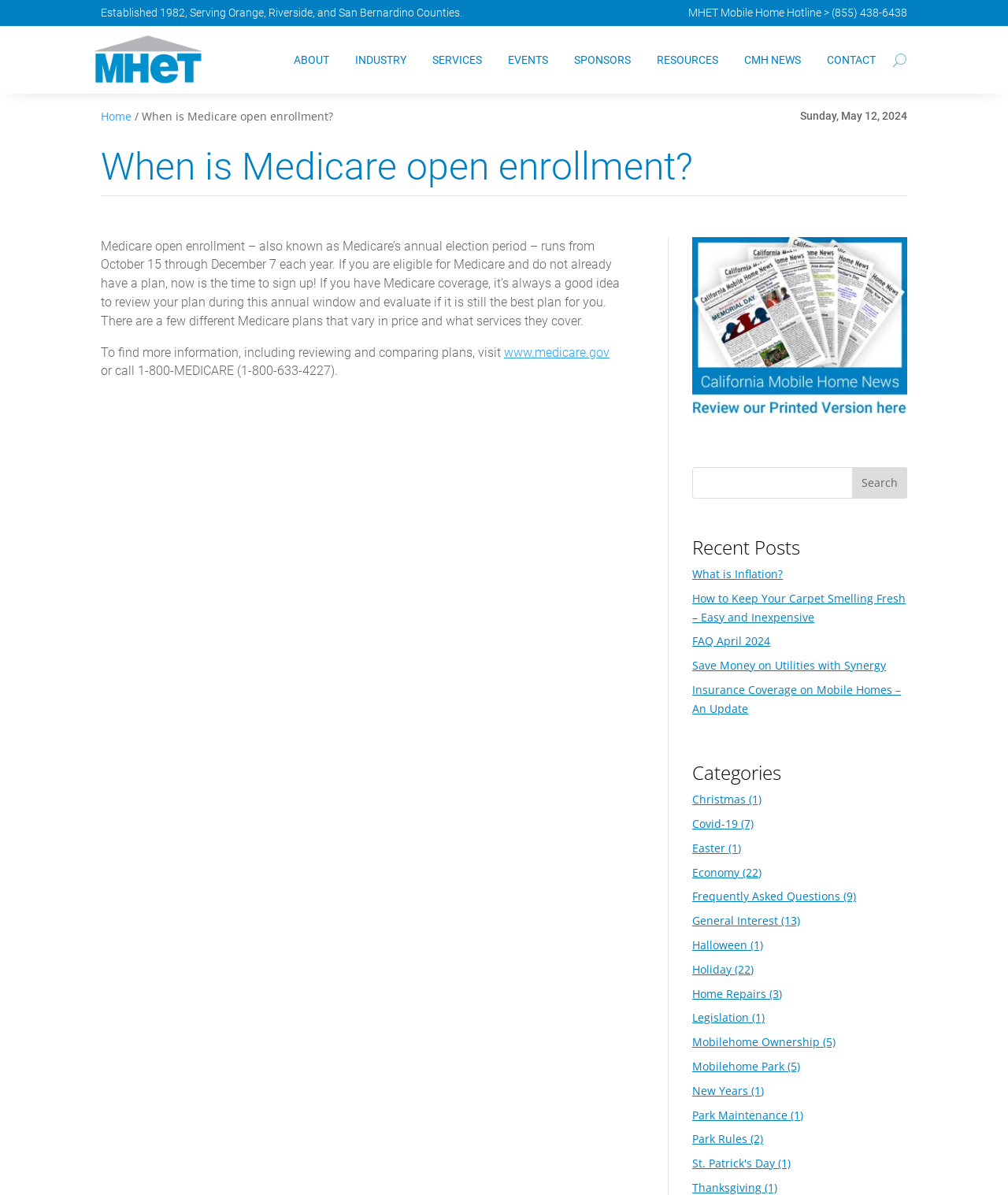Identify the bounding box coordinates of the clickable region to carry out the given instruction: "Click the ABOUT link".

[0.291, 0.025, 0.327, 0.075]